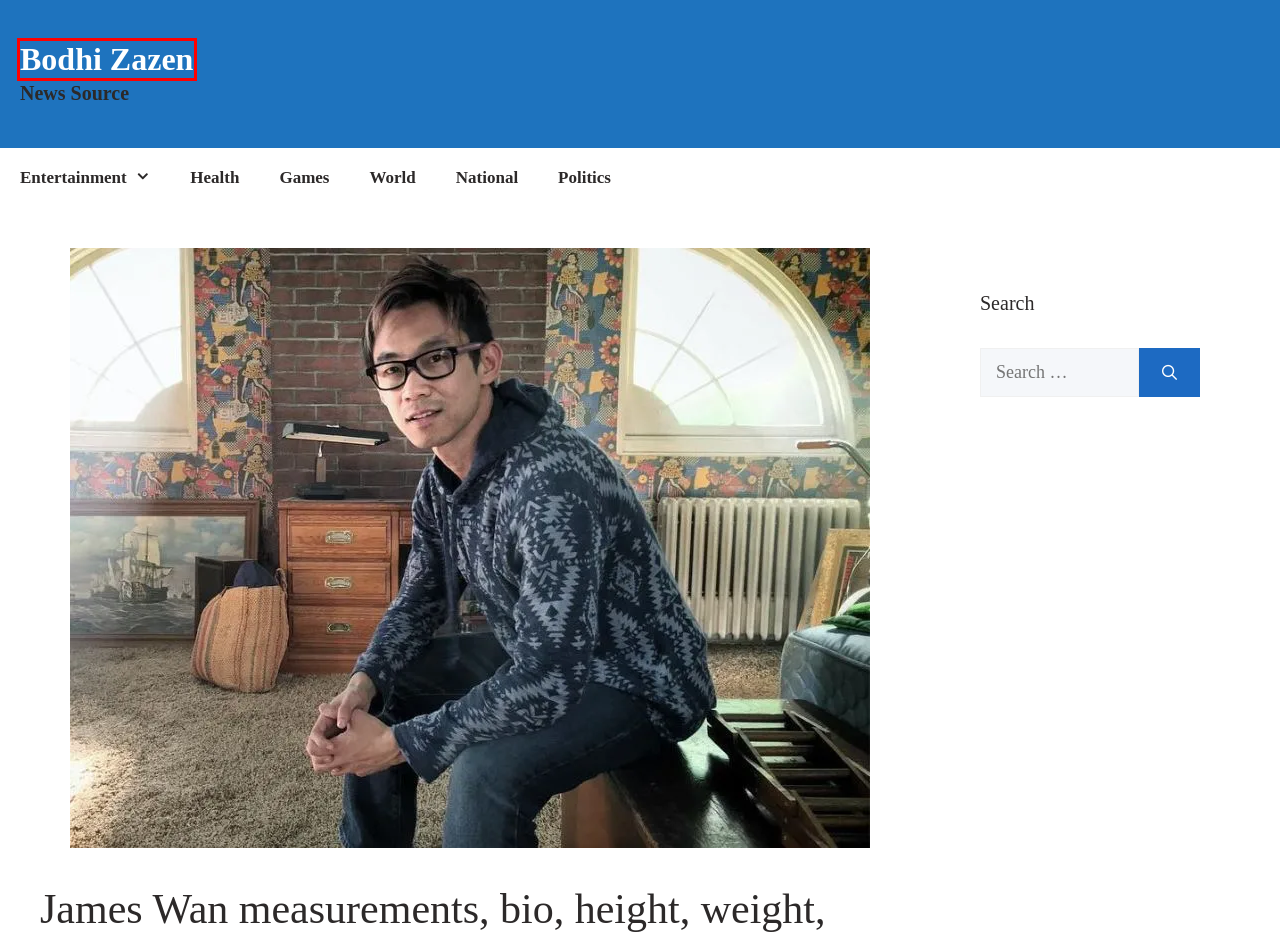You have a screenshot of a webpage with an element surrounded by a red bounding box. Choose the webpage description that best describes the new page after clicking the element inside the red bounding box. Here are the candidates:
A. Games Archives - Bodhi Zazen
B. Politics Archives - Bodhi Zazen
C. National Archives - Bodhi Zazen
D. Jason Ritter measurements, bio, height, weight, shoe size
E. Health Archives - Bodhi Zazen
F. Bodhi Zazen - News Source
G. Entertainment Archives - Bodhi Zazen
H. World Archives - Bodhi Zazen

F